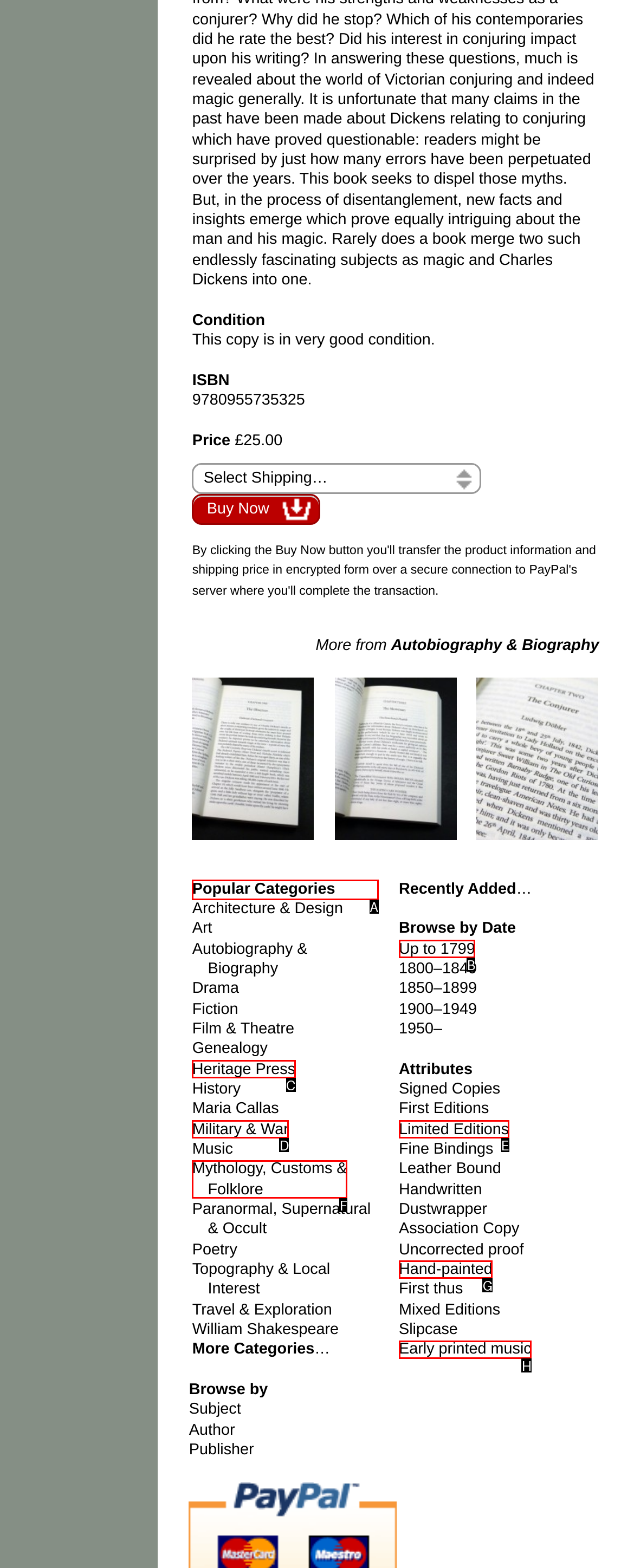Identify the correct choice to execute this task: Explore Popular Categories
Respond with the letter corresponding to the right option from the available choices.

A